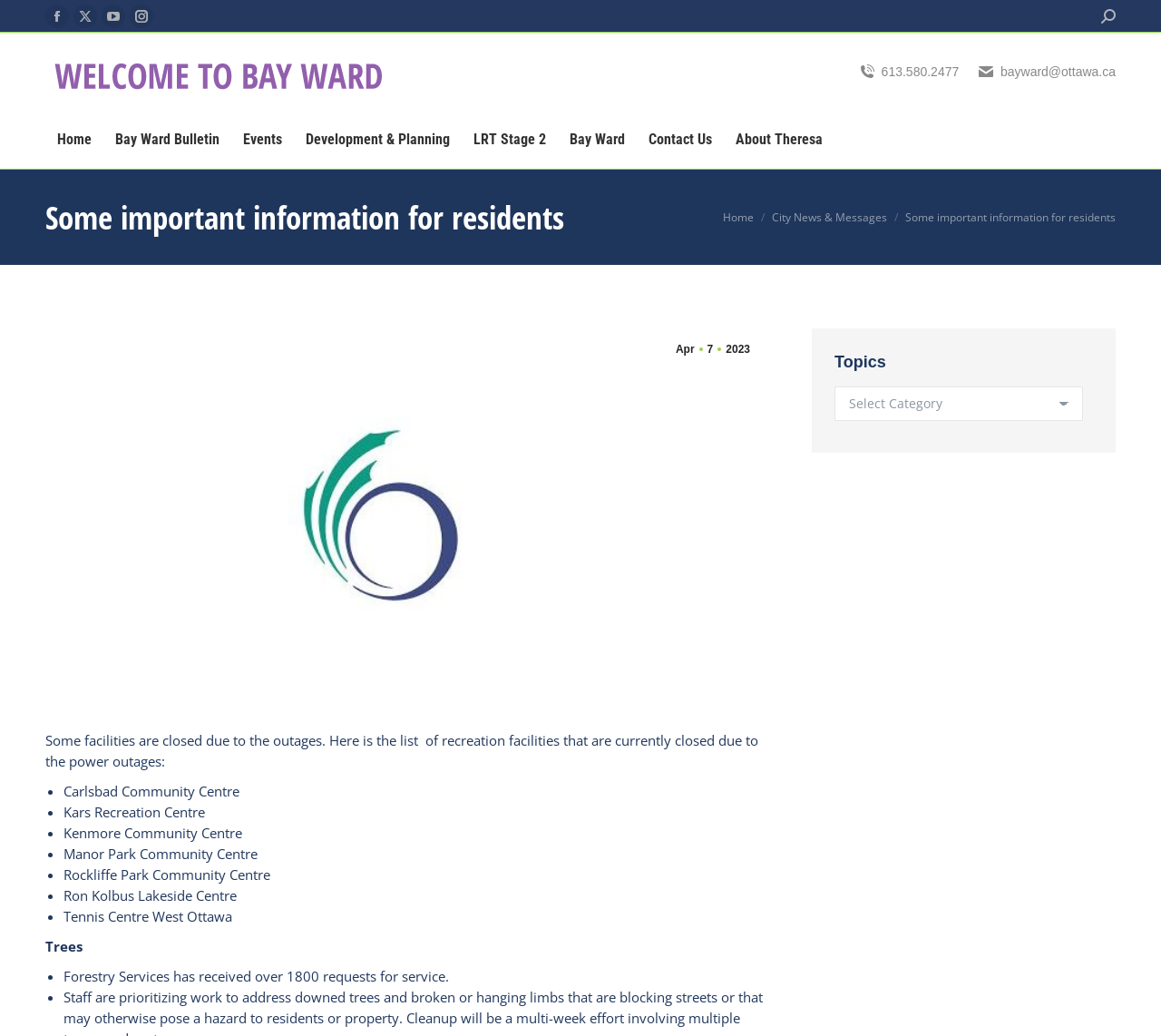Extract the text of the main heading from the webpage.

Some important information for residents